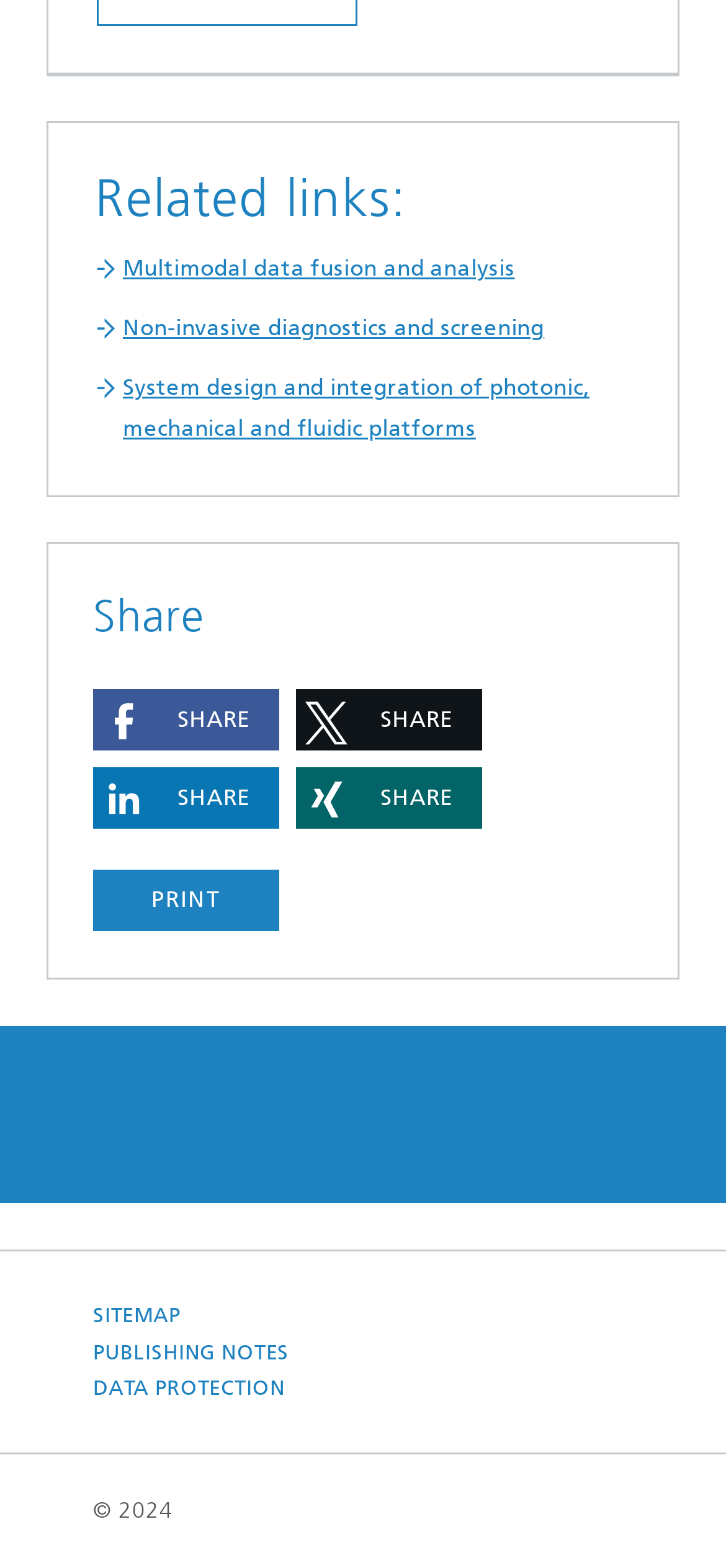Please mark the clickable region by giving the bounding box coordinates needed to complete this instruction: "Print the page".

[0.128, 0.555, 0.385, 0.594]